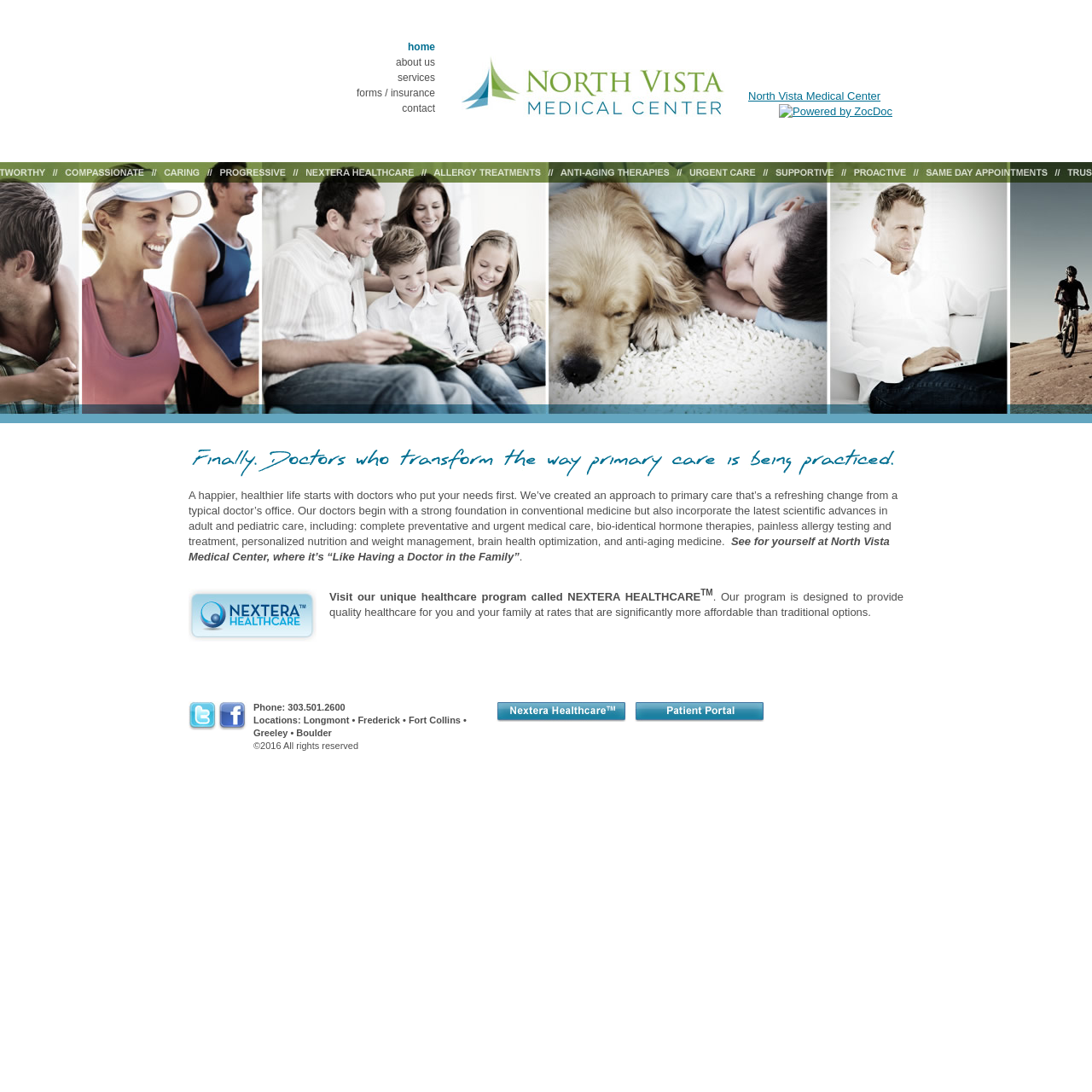Determine the bounding box coordinates for the UI element described. Format the coordinates as (top-left x, top-left y, bottom-right x, bottom-right y) and ensure all values are between 0 and 1. Element description: services

[0.295, 0.064, 0.398, 0.078]